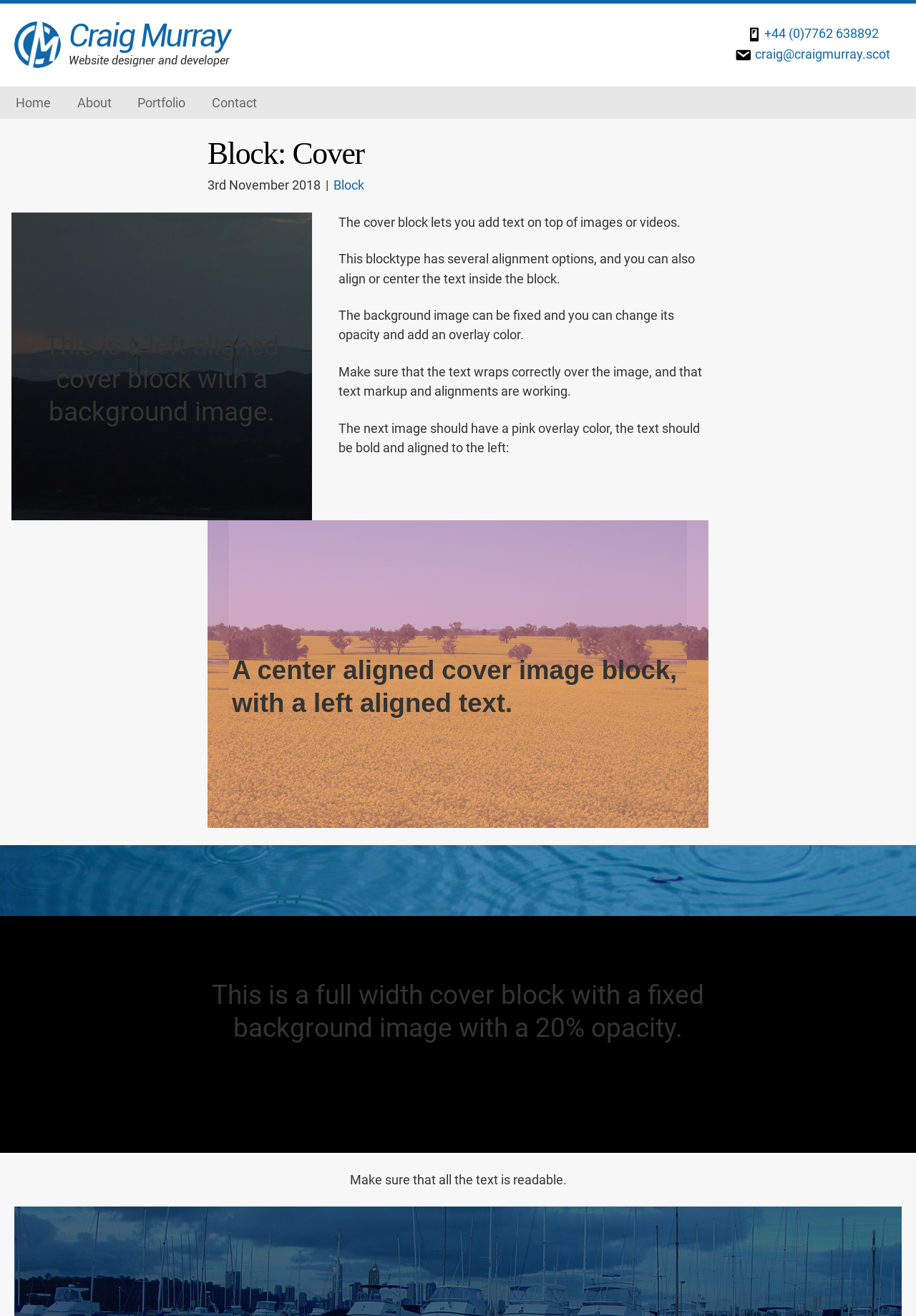What is the profession of Craig Murray?
Provide a detailed and well-explained answer to the question.

From the webpage, we can see that Craig Murray is a website designer and developer, as indicated by the StaticText element 'Website designer and developer' with bounding box coordinates [0.075, 0.041, 0.251, 0.051].